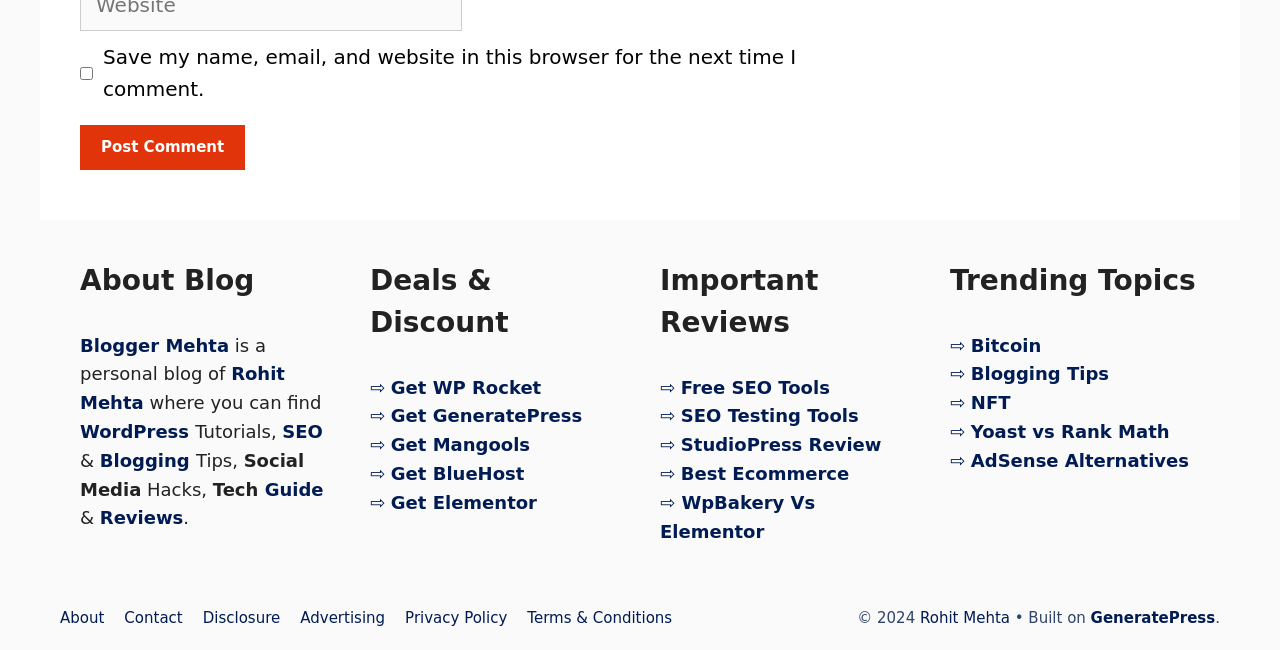What is the name of the blogger?
Respond to the question with a single word or phrase according to the image.

Rohit Mehta